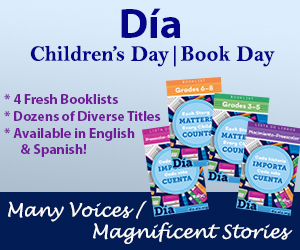Offer a detailed explanation of what is happening in the image.

The image promotes Día, also known as Children's Day/Book Day, highlighting its celebration of multicultural literature and the importance of reading. The design features vibrant book covers in the background that represent four fresh booklists, targeting different grade levels: Grades 6-8 and Grades 3-5. The text emphasizes the diversity of the titles, stating "Dozens of Diverse Titles" and notes their availability in both English and Spanish. The message is framed by the tagline "Many Voices / Magnificent Stories," inviting readers to embrace the rich narratives that resonate across cultures. This visual aims to engage educators, parents, and children in recognizing the significance of diverse literature, especially in fostering literacy.